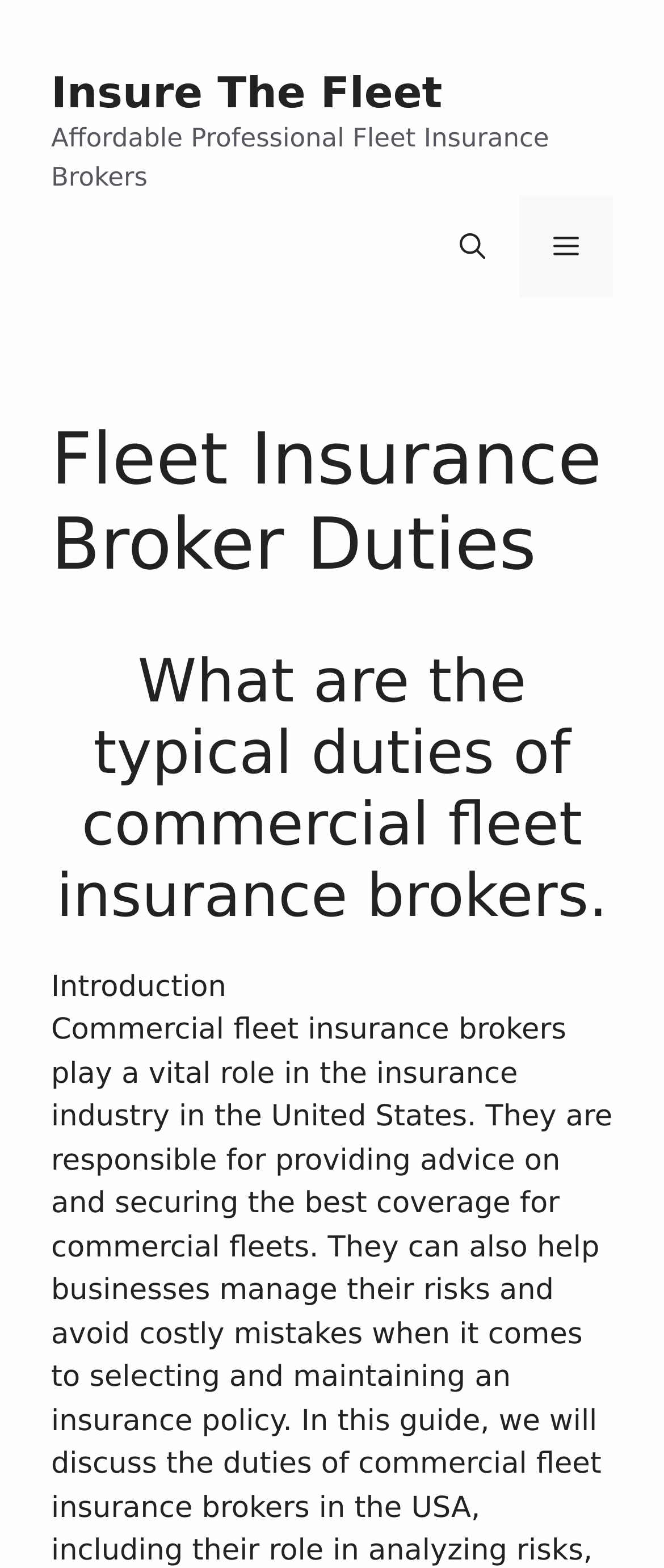Provide a brief response in the form of a single word or phrase:
What is the name of the insurance company?

Insure The Fleet